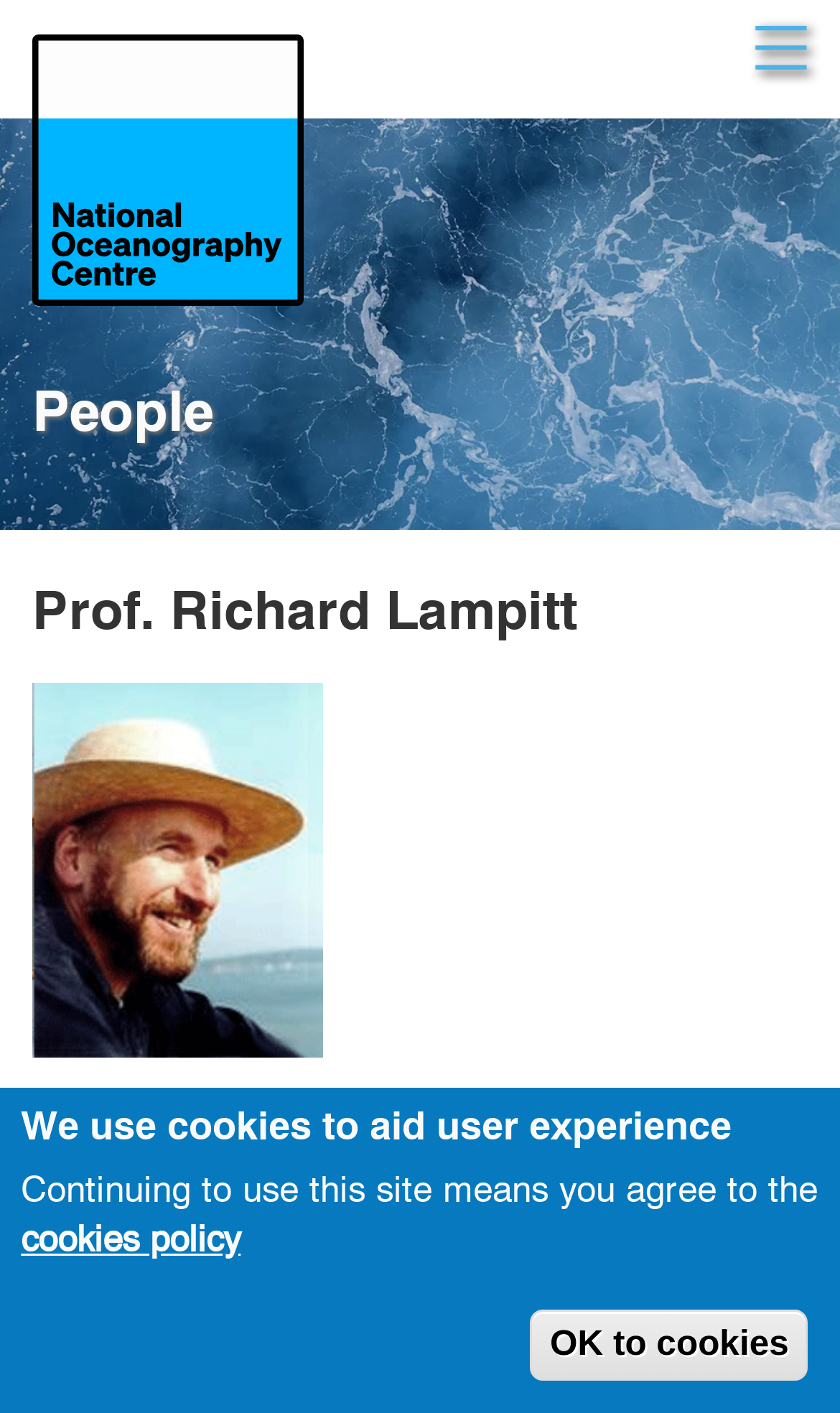What is the name of the person on this webpage?
Provide an in-depth answer to the question, covering all aspects.

I determined the answer by looking at the heading element with the text 'Prof. Richard Lampitt' which is a prominent element on the webpage, indicating that the webpage is about this person.